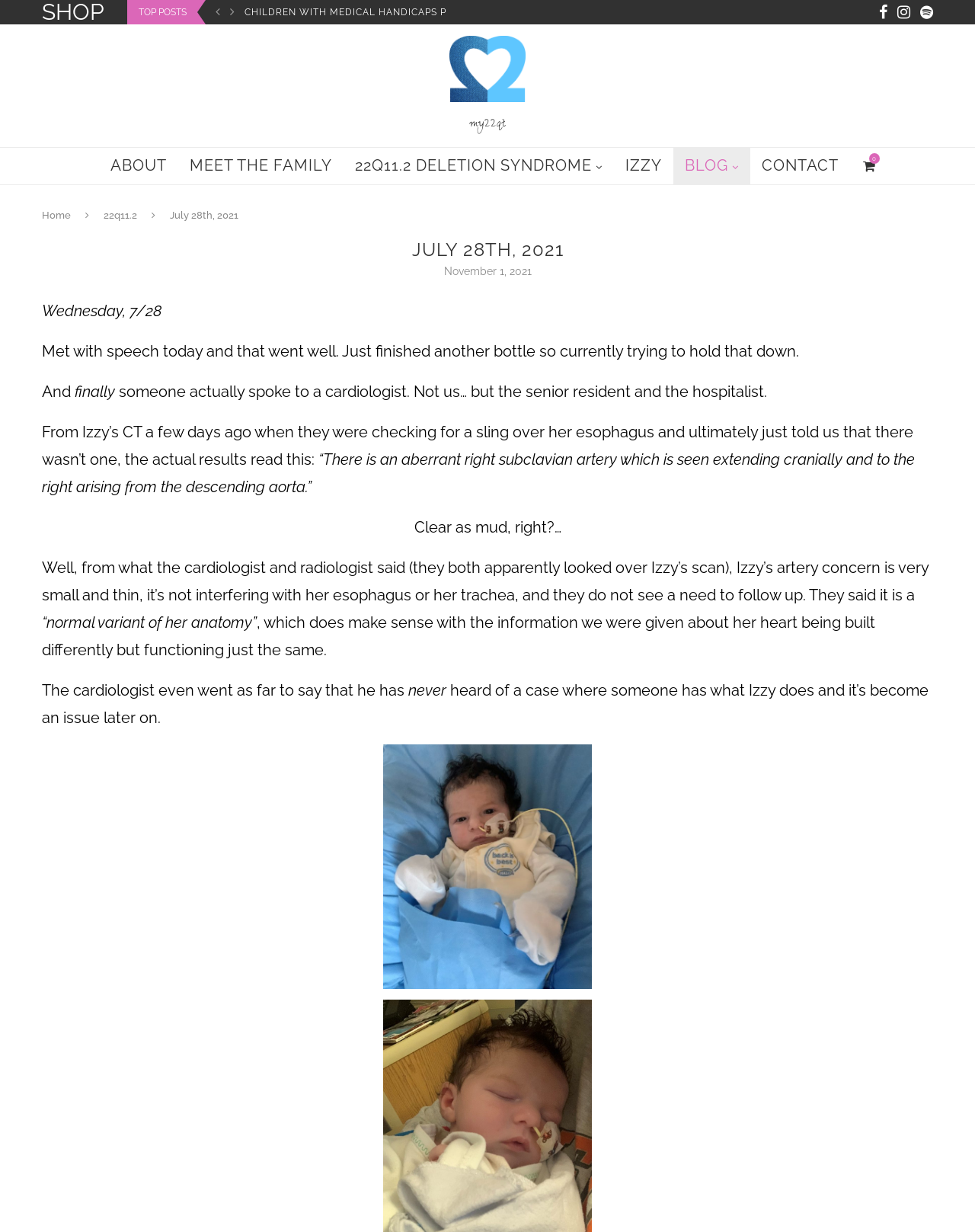From the webpage screenshot, predict the bounding box coordinates (top-left x, top-left y, bottom-right x, bottom-right y) for the UI element described here: Children with Medical Handicaps Program

[0.579, 0.0, 0.832, 0.02]